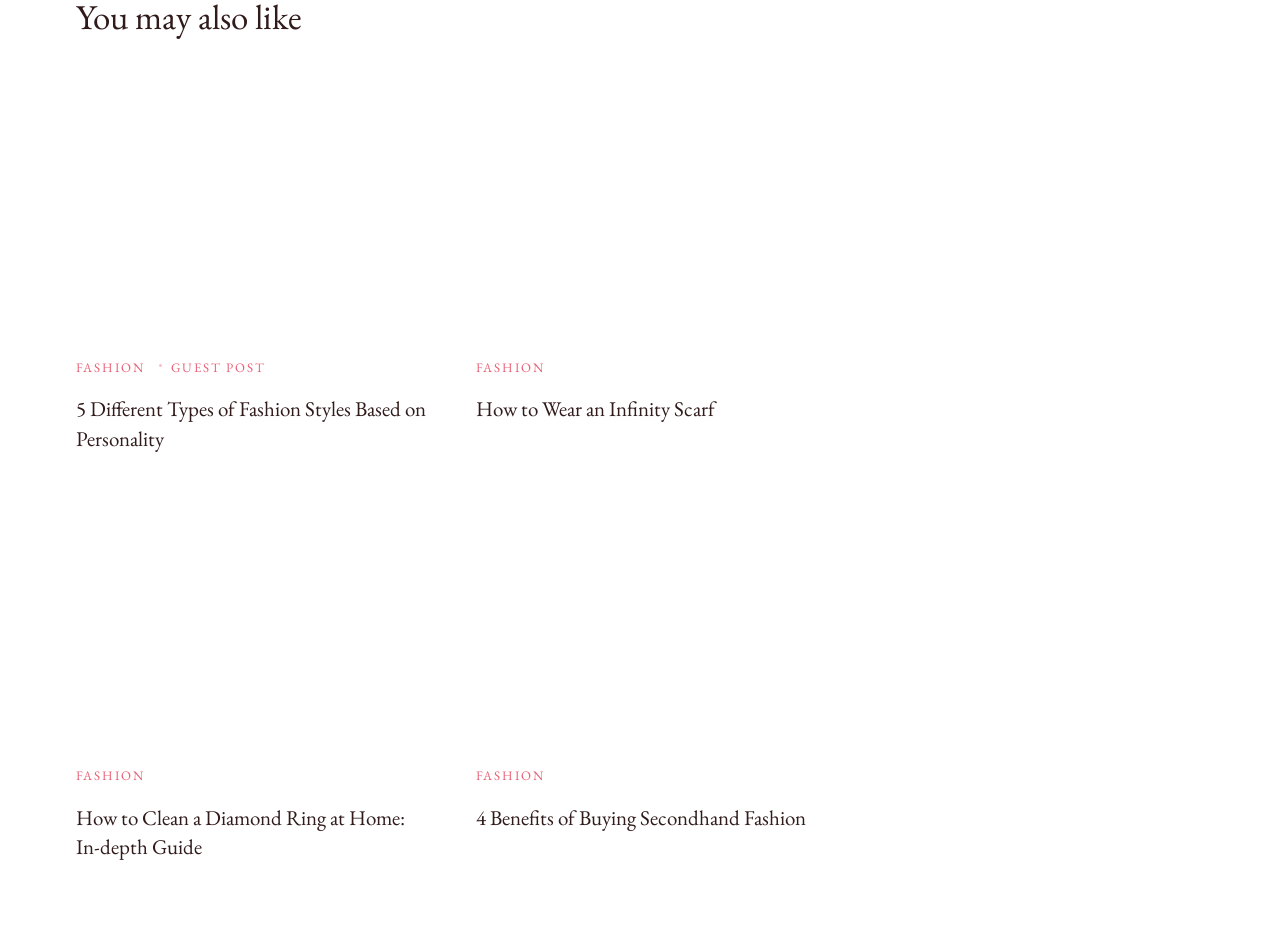Specify the bounding box coordinates of the area to click in order to execute this command: 'Click on the 'Teenage Skin Care Routine' article'. The coordinates should consist of four float numbers ranging from 0 to 1, and should be formatted as [left, top, right, bottom].

[0.059, 0.095, 0.336, 0.346]